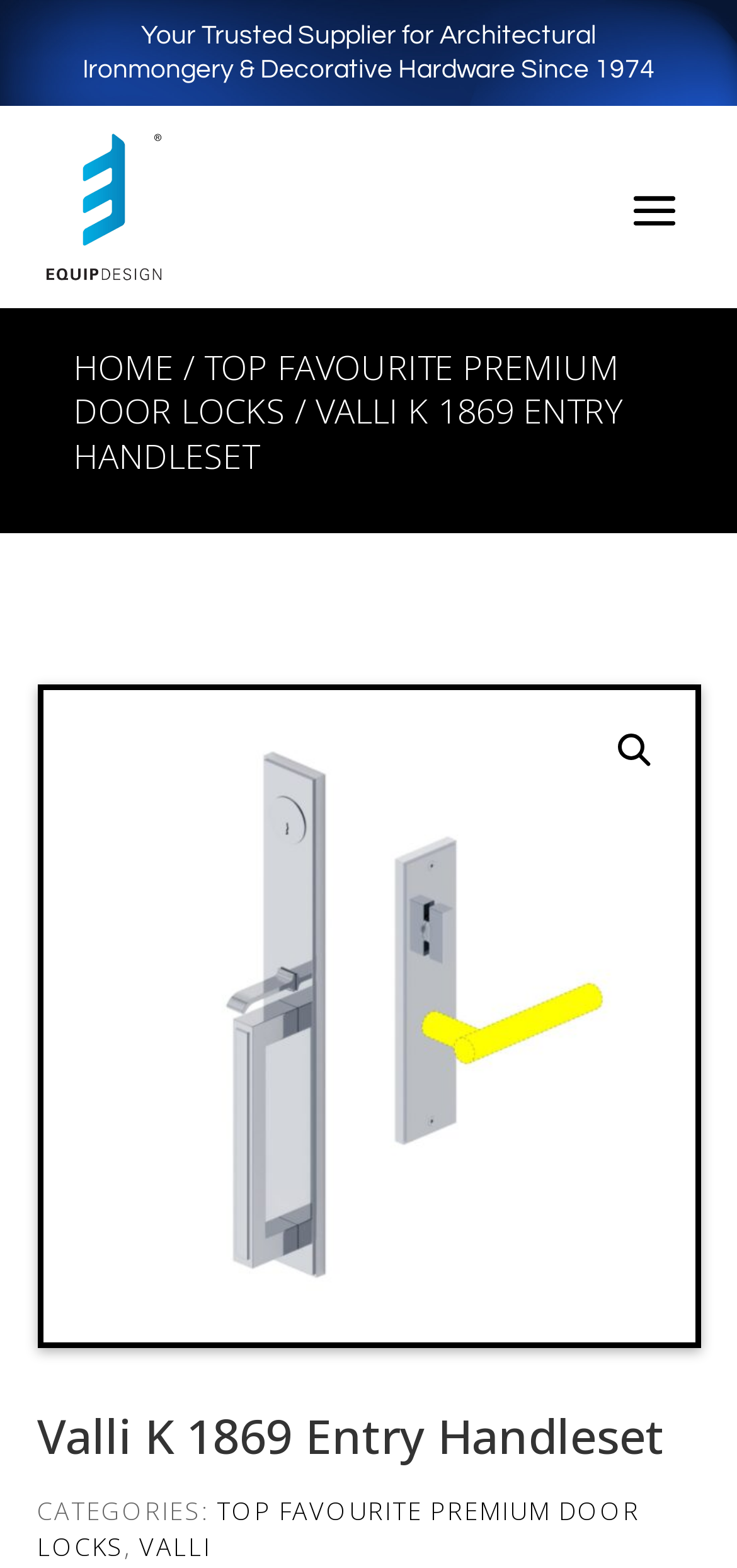Determine the primary headline of the webpage.

Valli K 1869 Entry Handleset